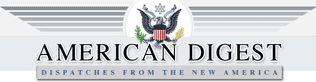Describe the image with as much detail as possible.

The image prominently displays the logo of "American Digest," a publication noted for its commentary and insights on various topics. The logo features a majestic eagle, a symbol of freedom and strength, accented by a stylized shield emblazoned with the colors of the American flag. The words "AMERICAN DIGEST" are boldly displayed beneath the eagle, accompanied by the subtitle "DISPATCHES FROM THE NEW AMERICA," suggesting a focus on contemporary issues and narratives that resonate with American identity and values. The design incorporates a sleek, modern aesthetic with lines that convey a sense of motion and progress, reflecting the publication's commitment to engaging discourse in a rapidly evolving society.